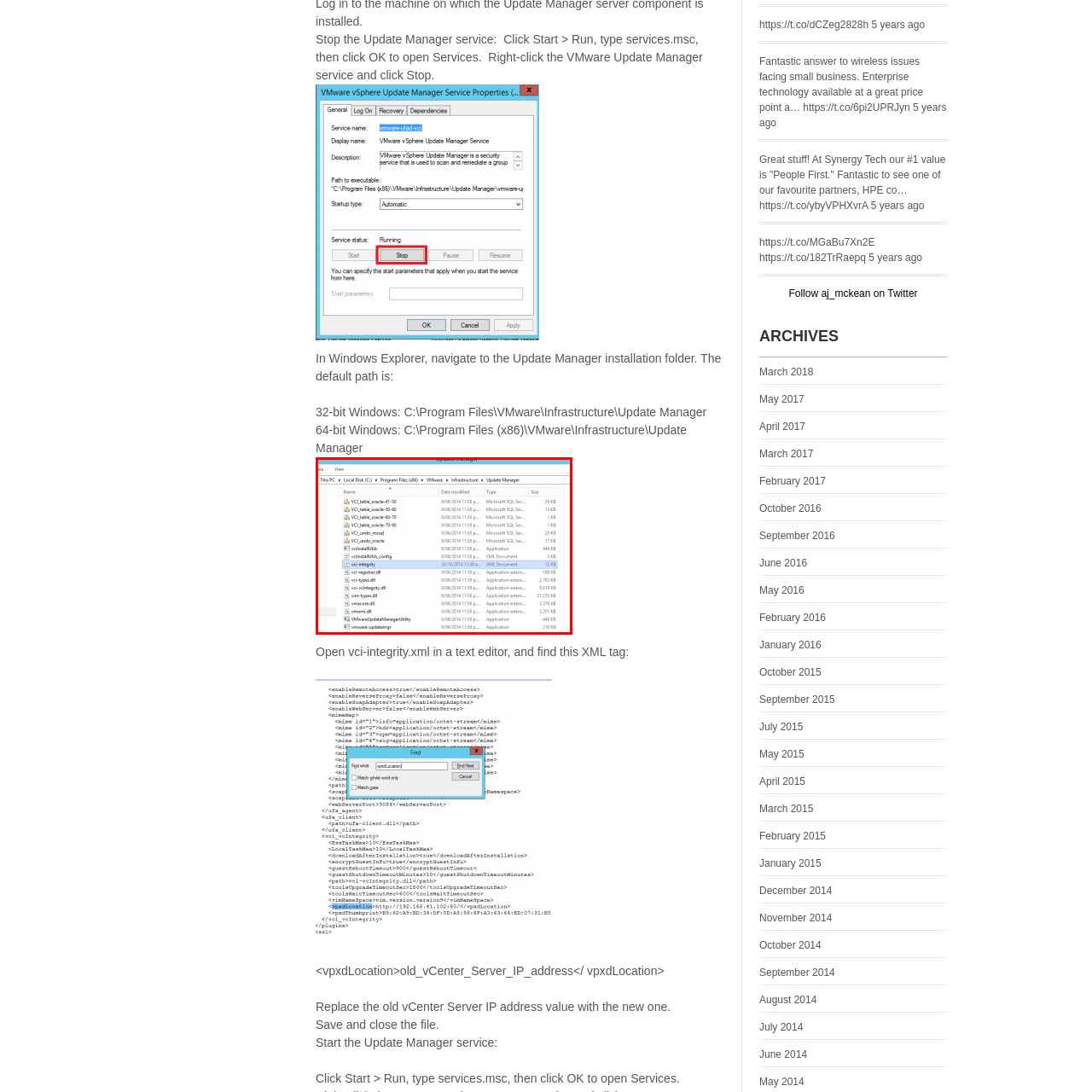What type of environment is this screenshot indicative of?
Examine the red-bounded area in the image carefully and respond to the question with as much detail as possible.

The screenshot showcases essential details, such as file names, last modified dates, types, and sizes, which are indicative of a software management environment, particularly useful for IT professionals dealing with VMware products.